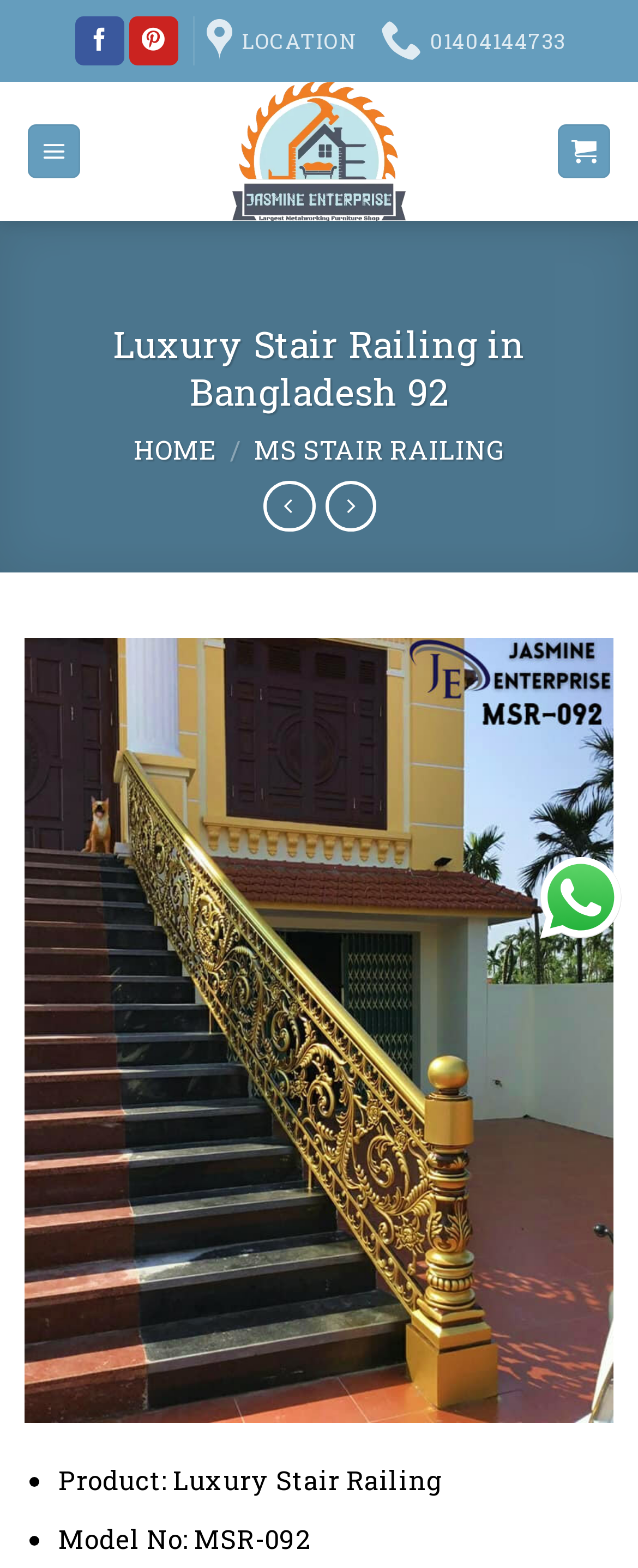Can you specify the bounding box coordinates for the region that should be clicked to fulfill this instruction: "Click on Menu".

[0.042, 0.079, 0.126, 0.114]